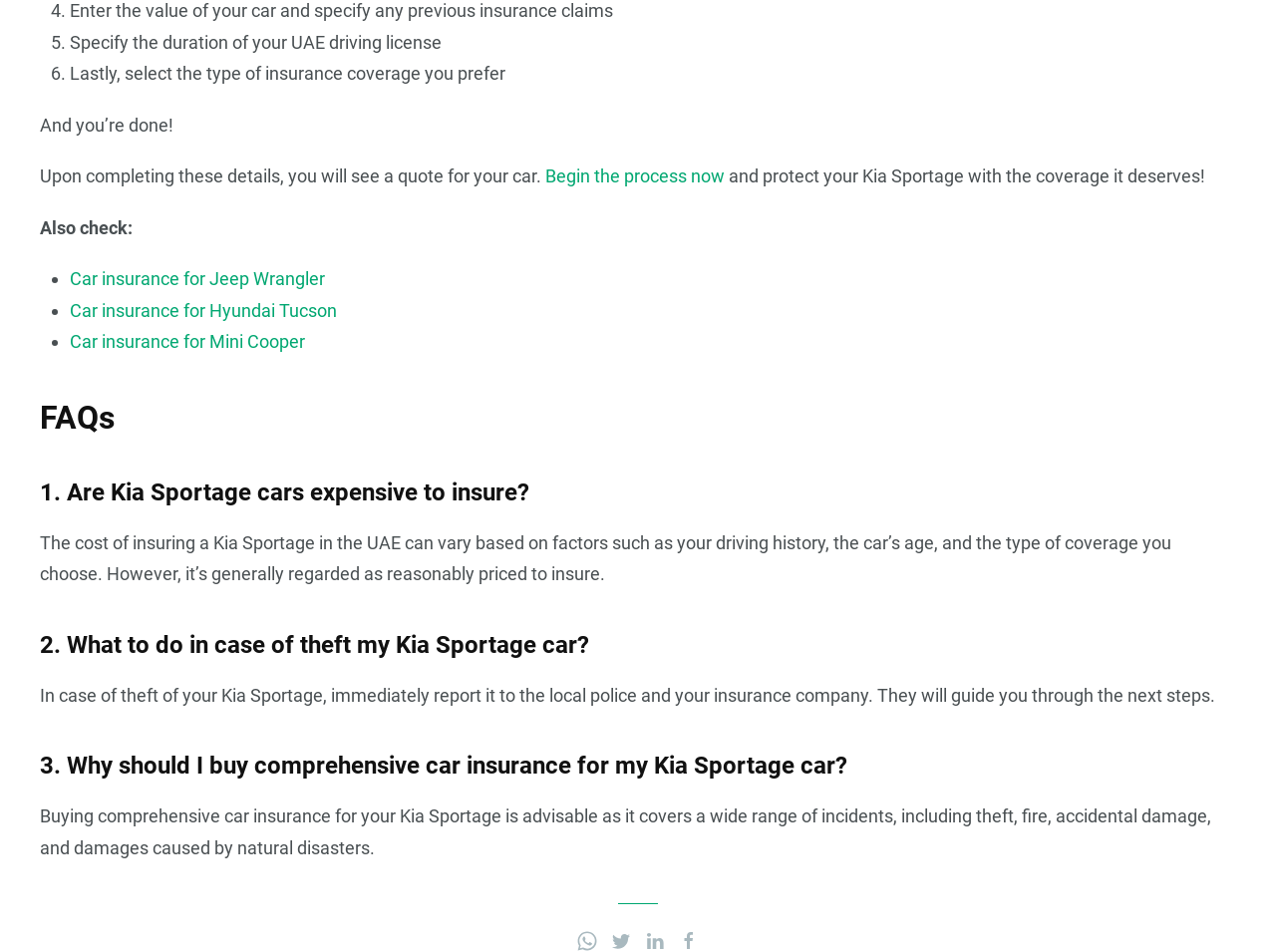Please specify the bounding box coordinates of the clickable region to carry out the following instruction: "Check car insurance for Hyundai Tucson". The coordinates should be four float numbers between 0 and 1, in the format [left, top, right, bottom].

[0.055, 0.315, 0.264, 0.337]